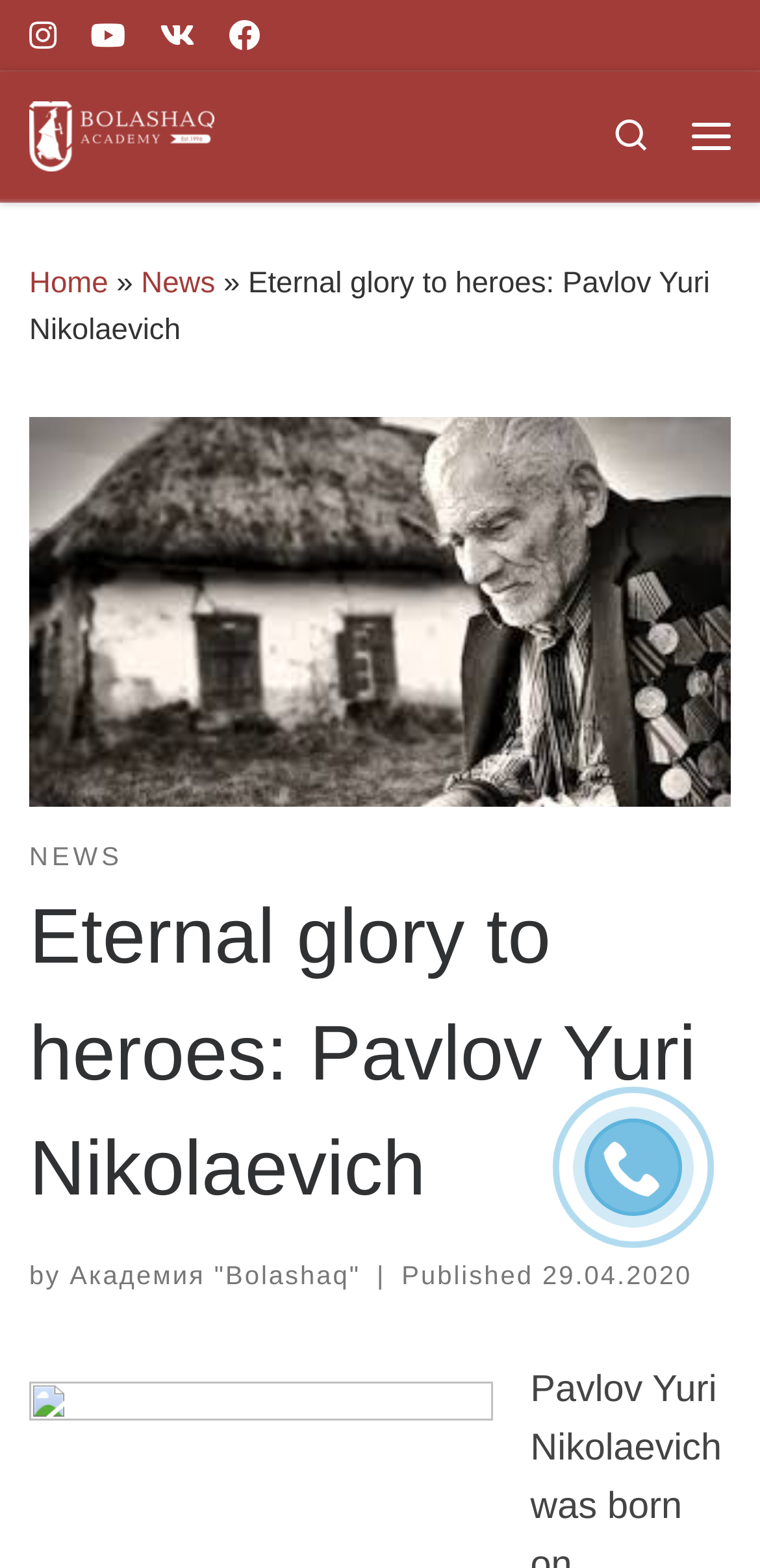Identify the bounding box coordinates of the section that should be clicked to achieve the task described: "Read the news".

[0.186, 0.17, 0.283, 0.191]